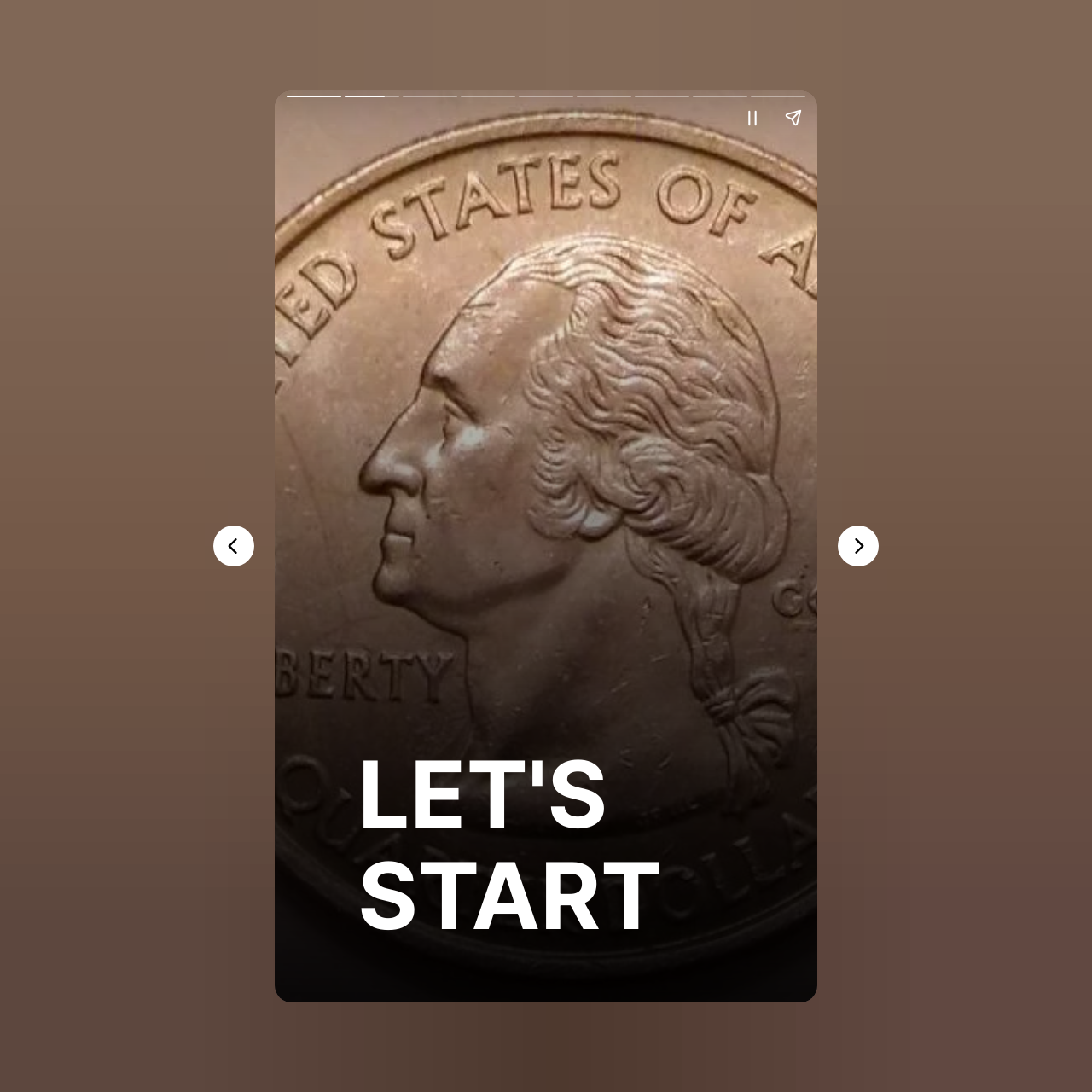Find the bounding box coordinates for the UI element whose description is: "aria-label="Pause story"". The coordinates should be four float numbers between 0 and 1, in the format [left, top, right, bottom].

[0.67, 0.089, 0.708, 0.126]